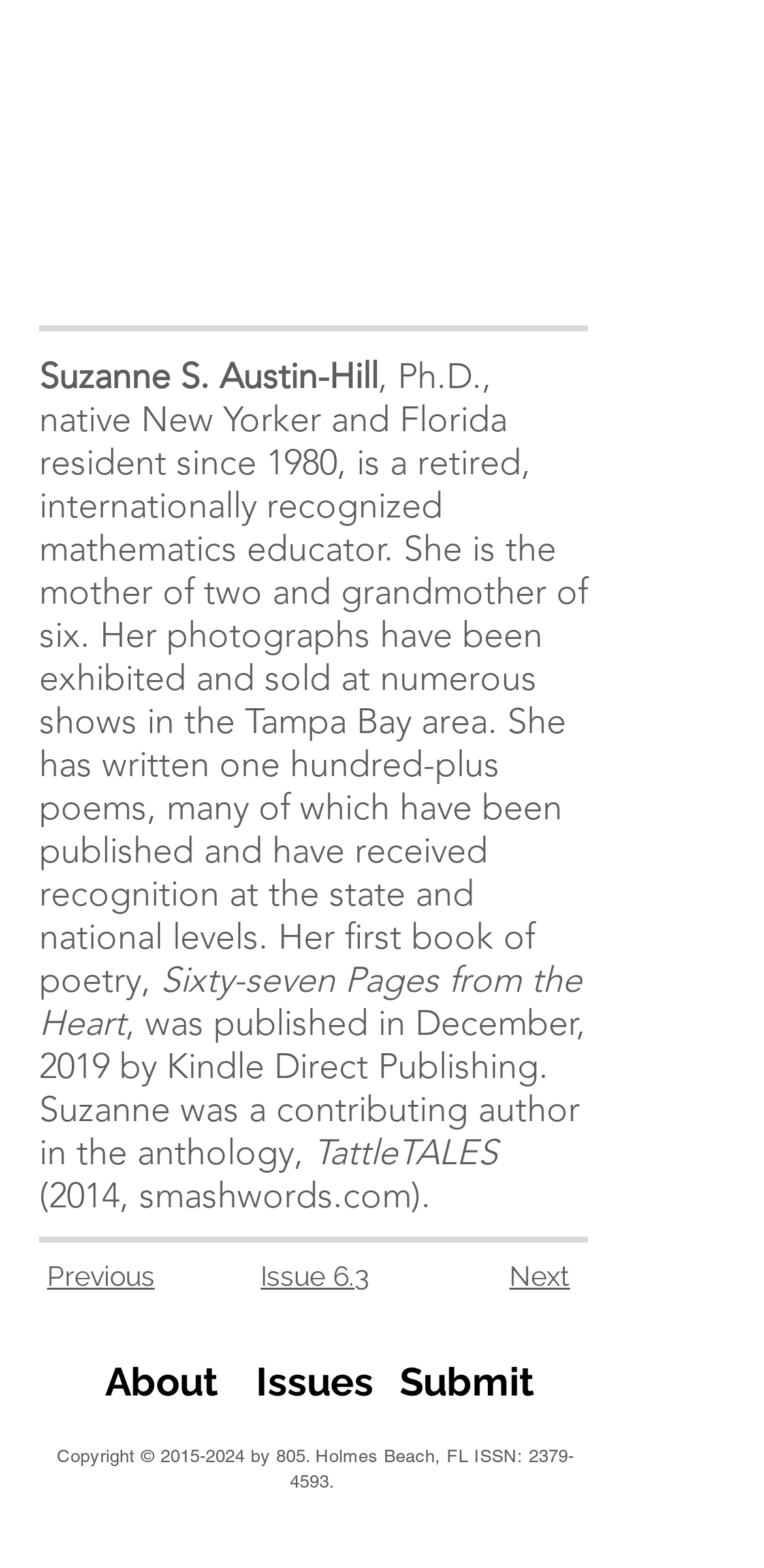What is the copyright year range?
Refer to the image and answer the question using a single word or phrase.

2015-2024